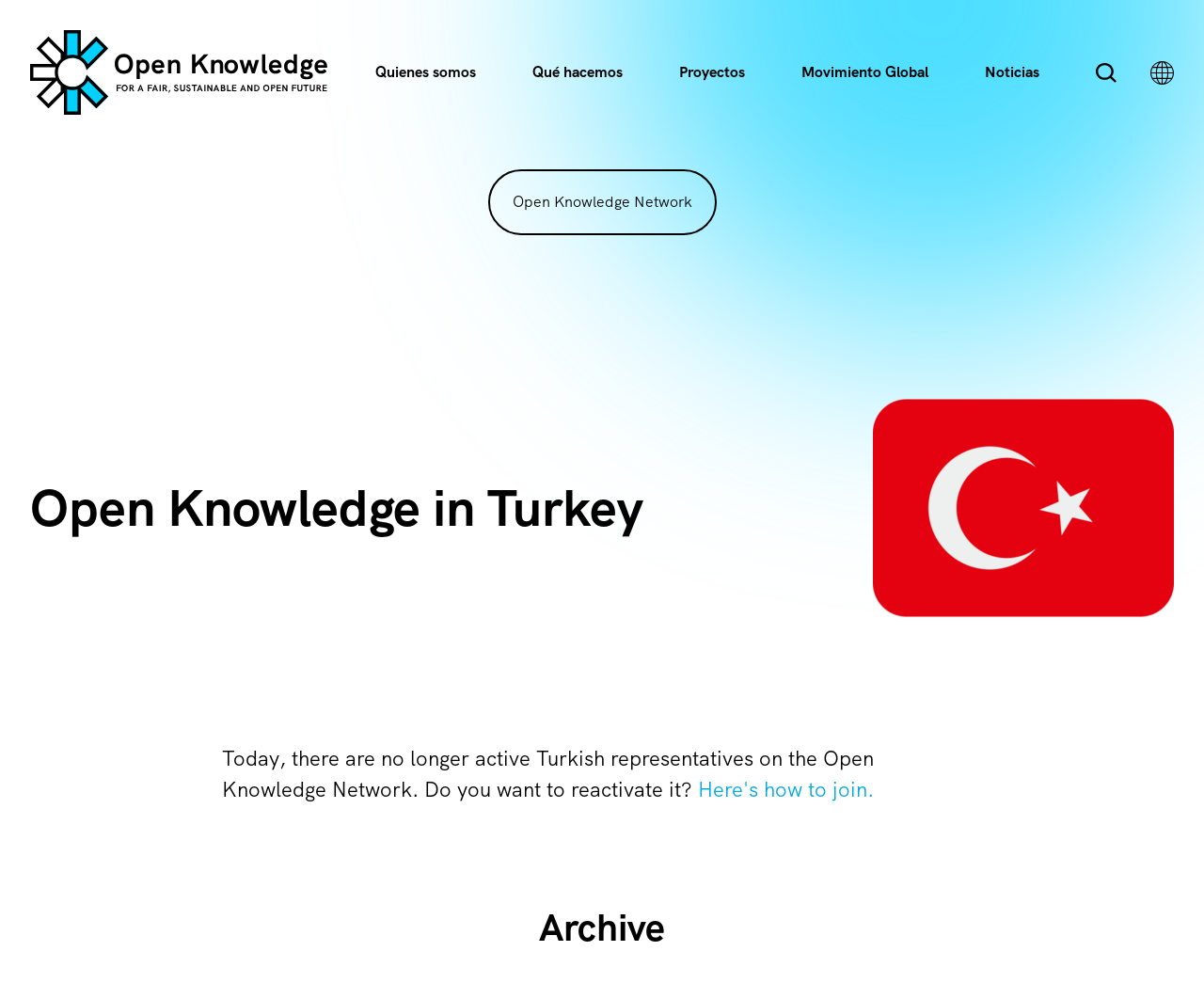Determine the bounding box for the described UI element: "Here's how to join.".

[0.58, 0.789, 0.726, 0.817]